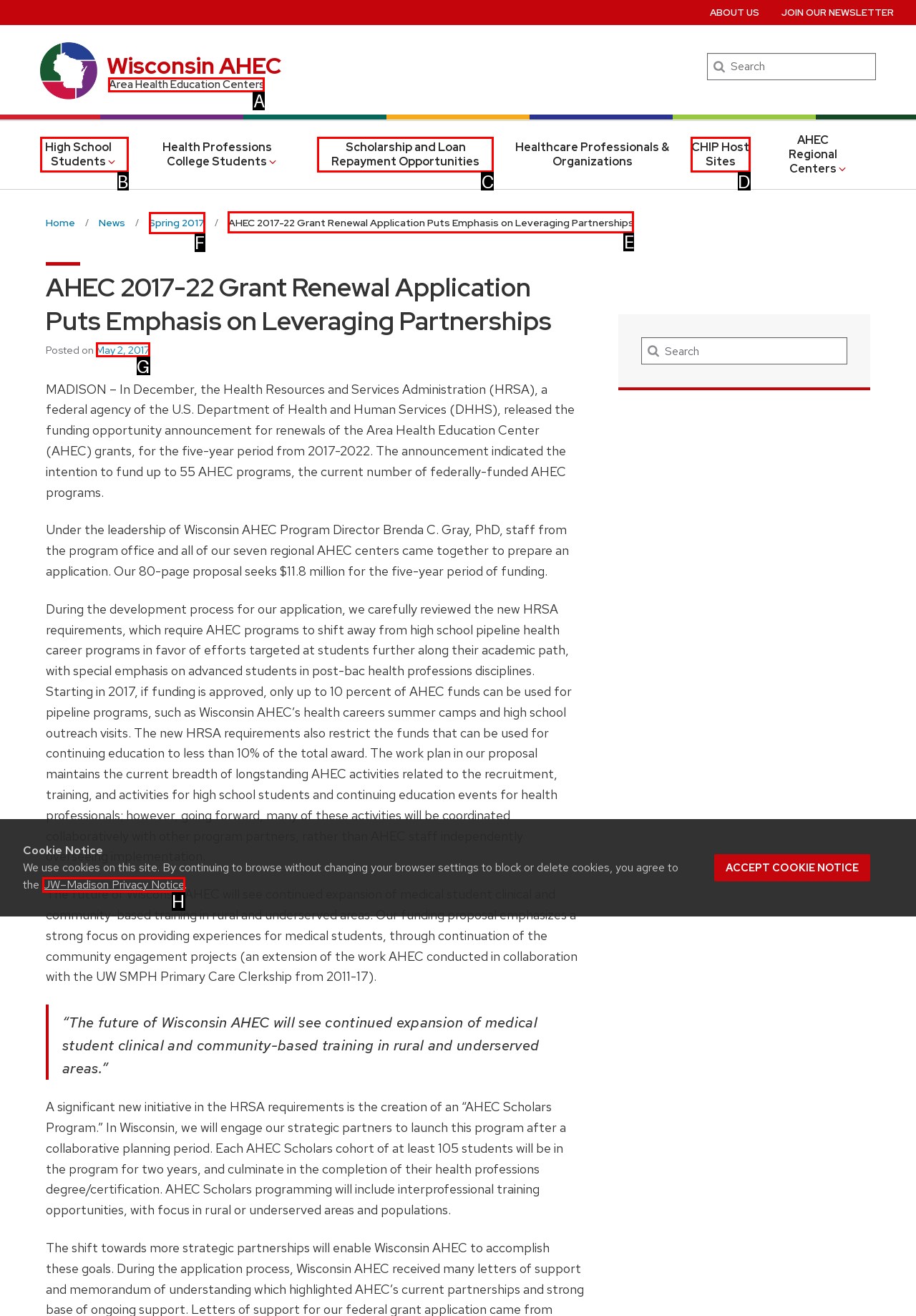Choose the HTML element to click for this instruction: Read about AHEC 2017-22 Grant Renewal Application Answer with the letter of the correct choice from the given options.

E